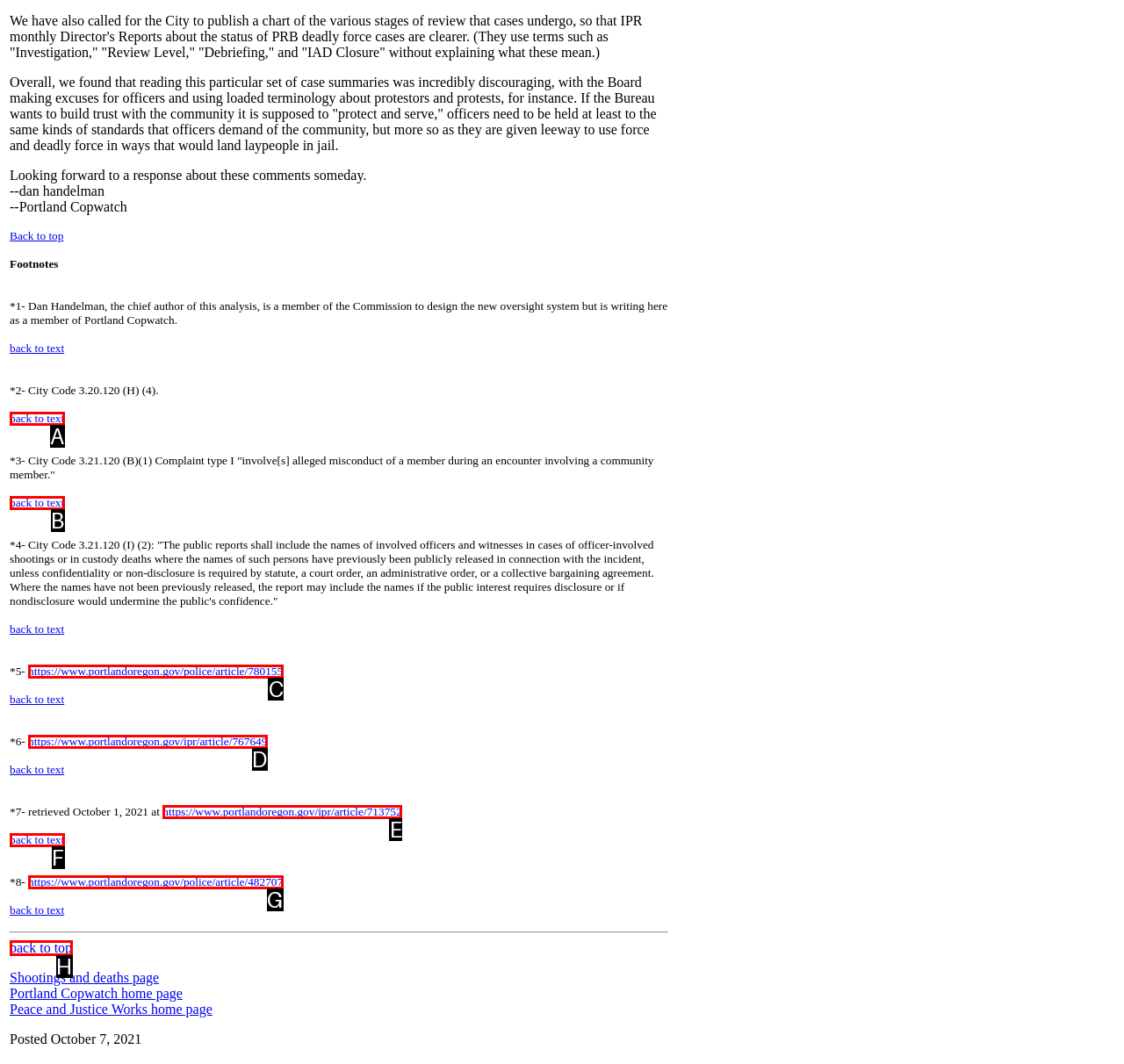Which letter corresponds to the correct option to complete the task: Click on the link 'https://www.portlandoregon.gov/police/article/780155'?
Answer with the letter of the chosen UI element.

C